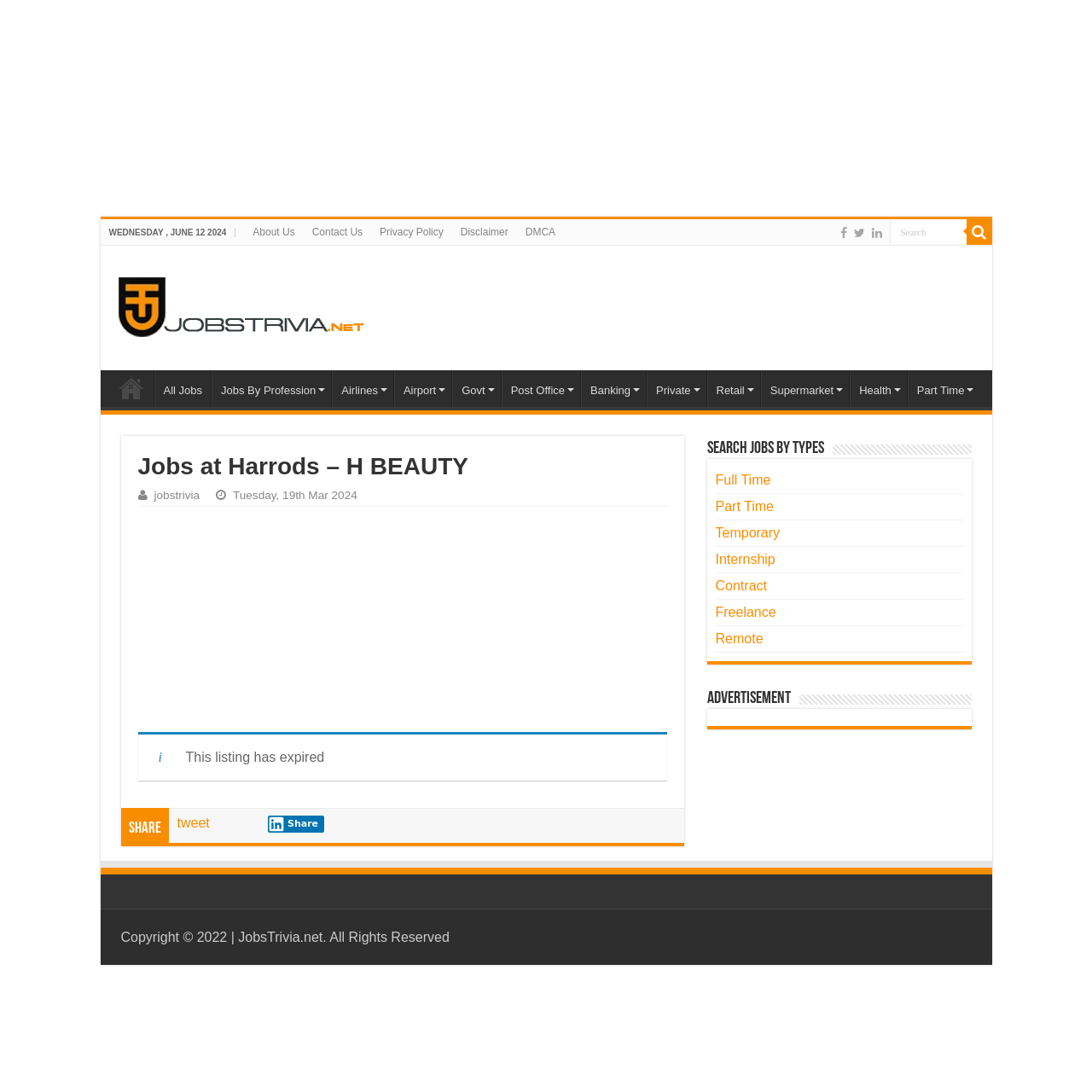What is the category of the job 'Airlines'?
Provide a detailed answer to the question, using the image to inform your response.

I found the category of the job 'Airlines' by looking at the link element that says 'Airlines' which is located below the link element that says 'Jobs By Profession'.